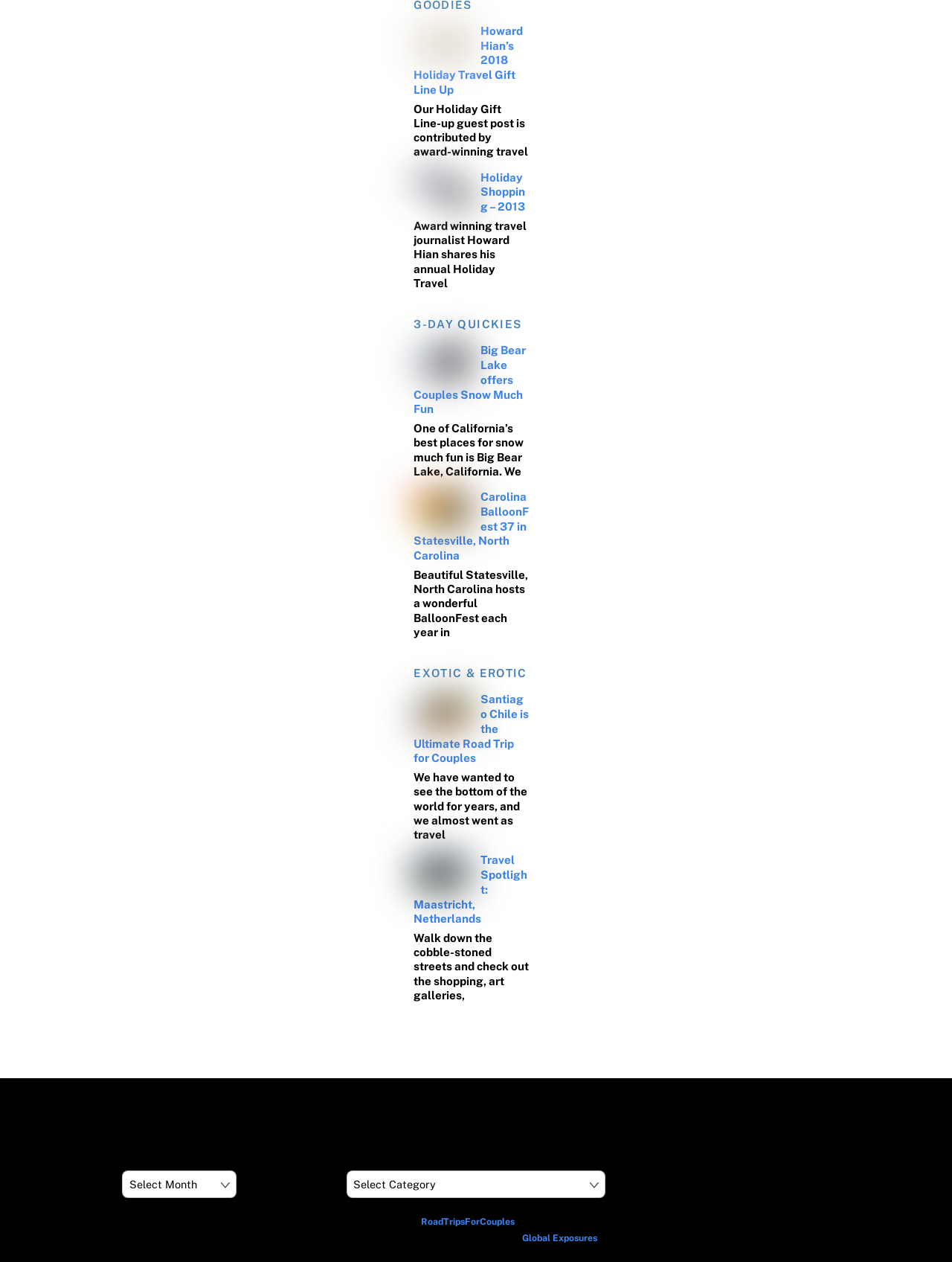Find the bounding box coordinates of the element to click in order to complete this instruction: "Click on the link to RoadTripsForCouples". The bounding box coordinates must be four float numbers between 0 and 1, denoted as [left, top, right, bottom].

[0.419, 0.884, 0.581, 0.9]